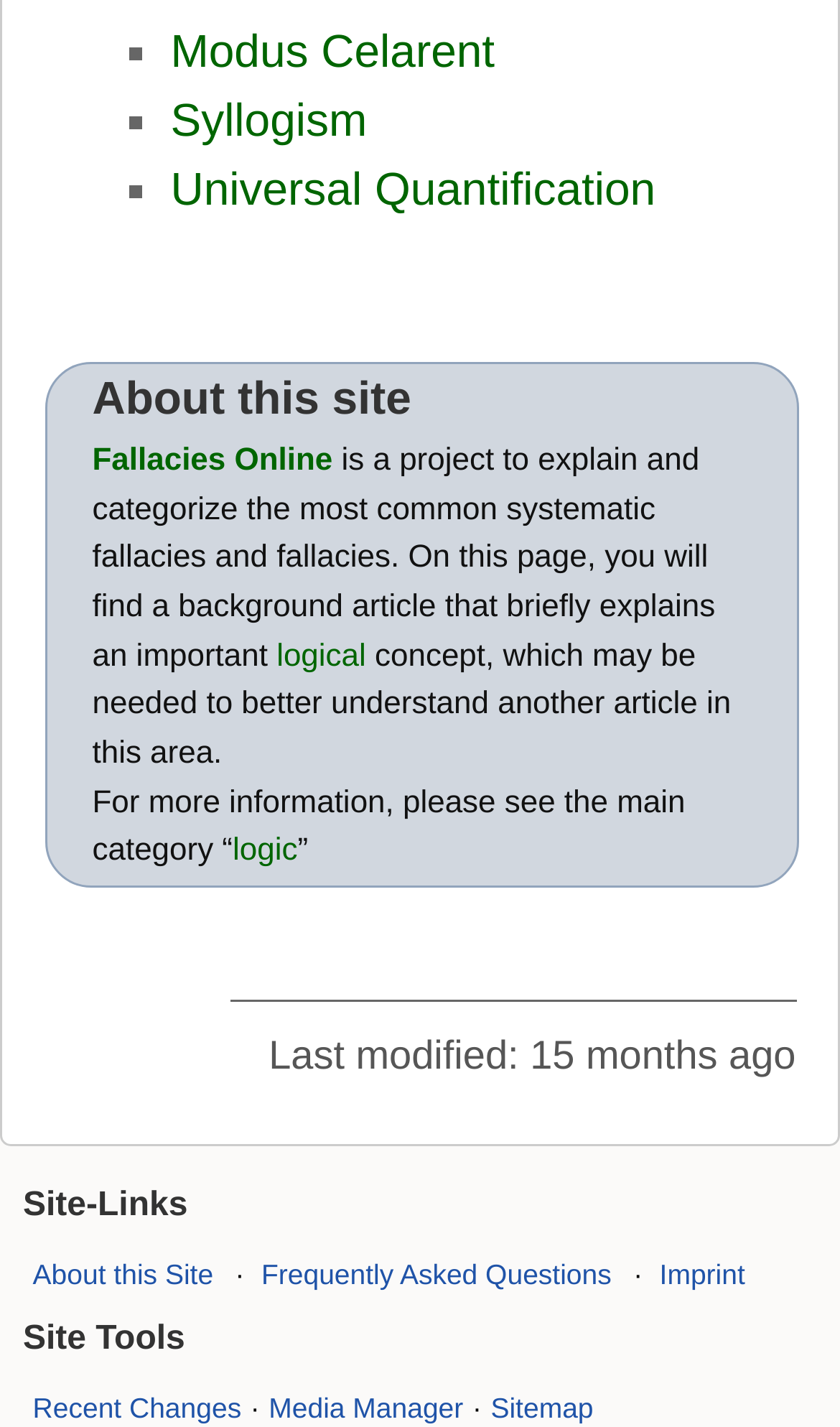Specify the bounding box coordinates of the element's area that should be clicked to execute the given instruction: "Read about this site". The coordinates should be four float numbers between 0 and 1, i.e., [left, top, right, bottom].

[0.11, 0.263, 0.895, 0.299]